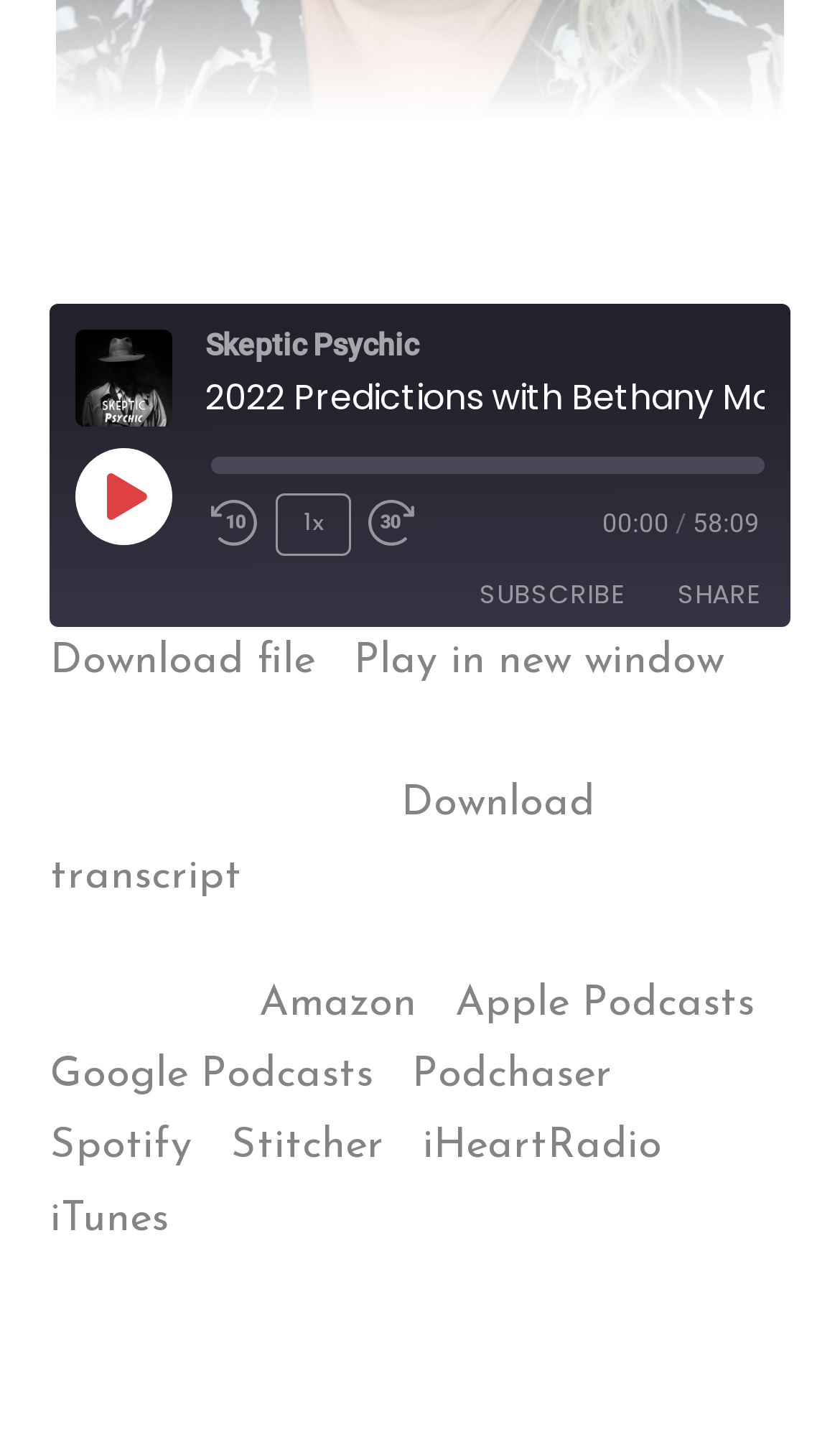How many ways can you subscribe to the podcast?
Please use the image to provide a one-word or short phrase answer.

9